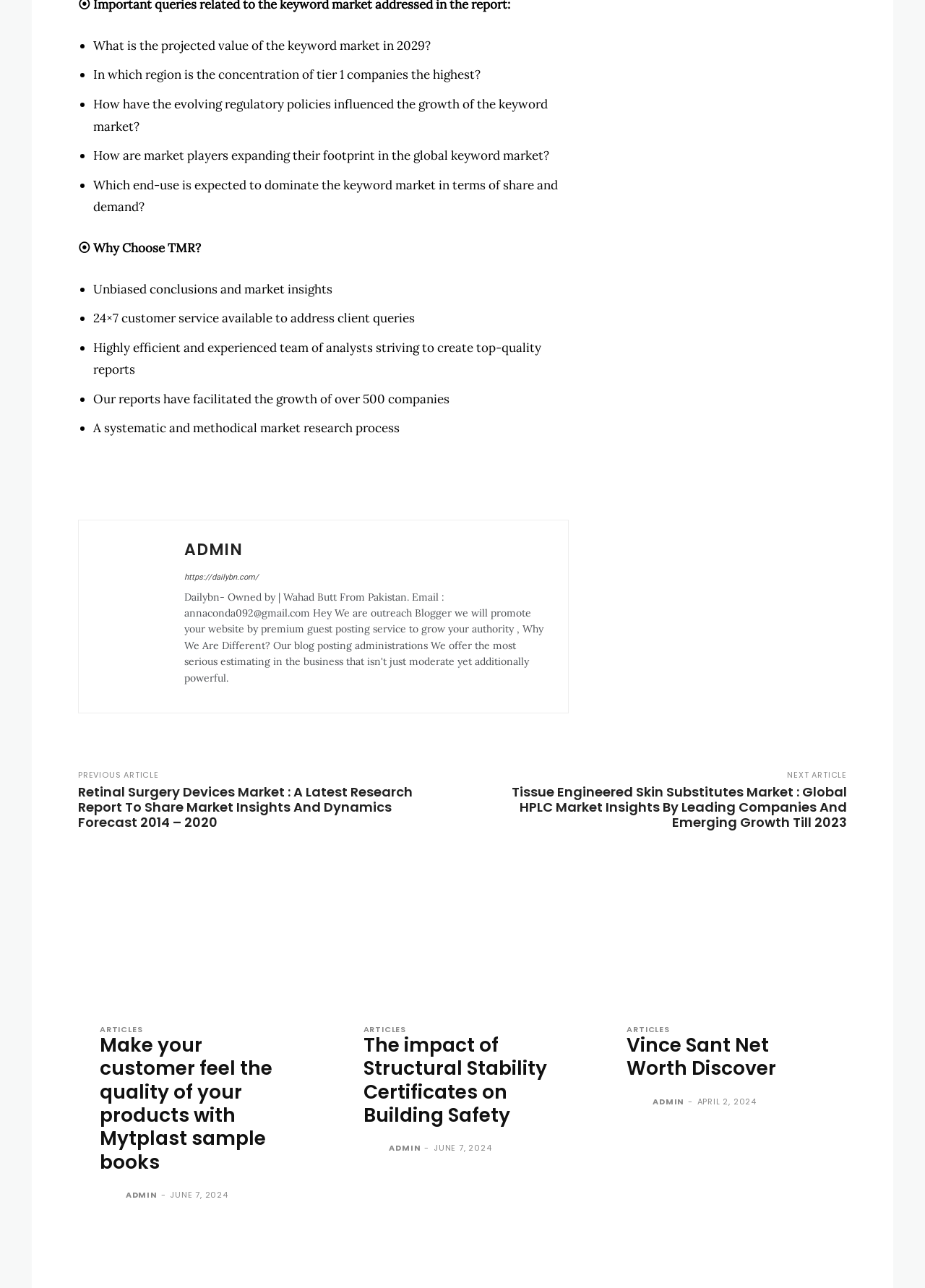Identify the bounding box coordinates of the section to be clicked to complete the task described by the following instruction: "Go to the next article". The coordinates should be four float numbers between 0 and 1, formatted as [left, top, right, bottom].

[0.851, 0.597, 0.916, 0.606]